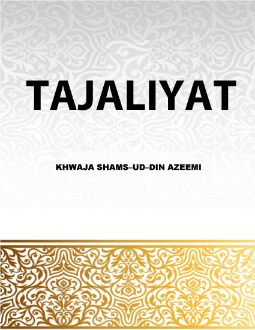Examine the image carefully and respond to the question with a detailed answer: 
What is the author's name?

The author's name is displayed in a slightly smaller font below the title, emphasizing the author's identity.